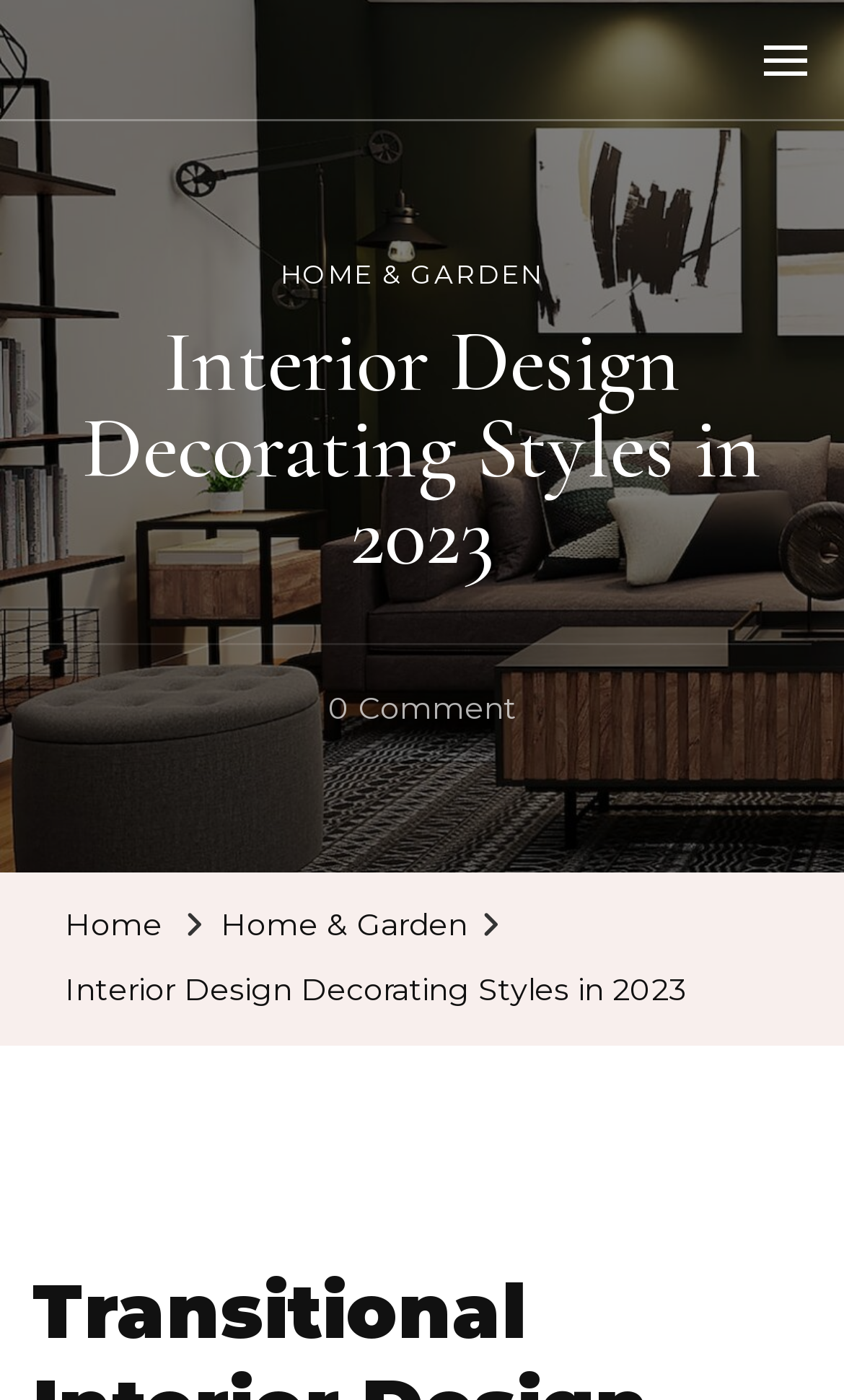How many navigation links are there?
Look at the image and respond with a one-word or short phrase answer.

3